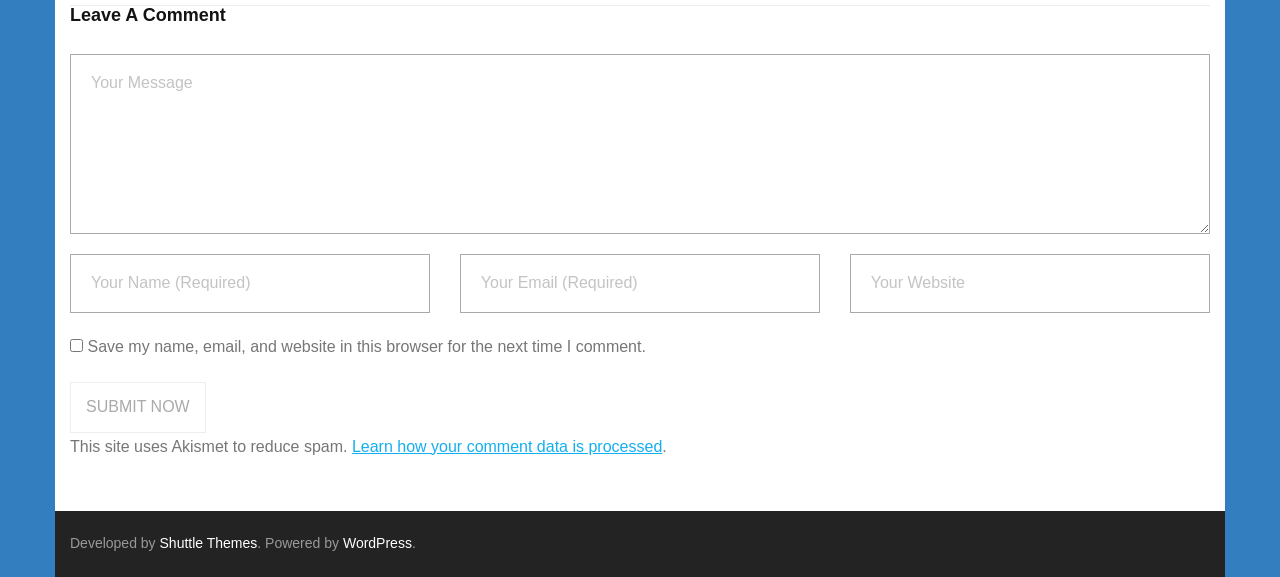Give a one-word or one-phrase response to the question:
How many text fields are required in the comment form?

Two